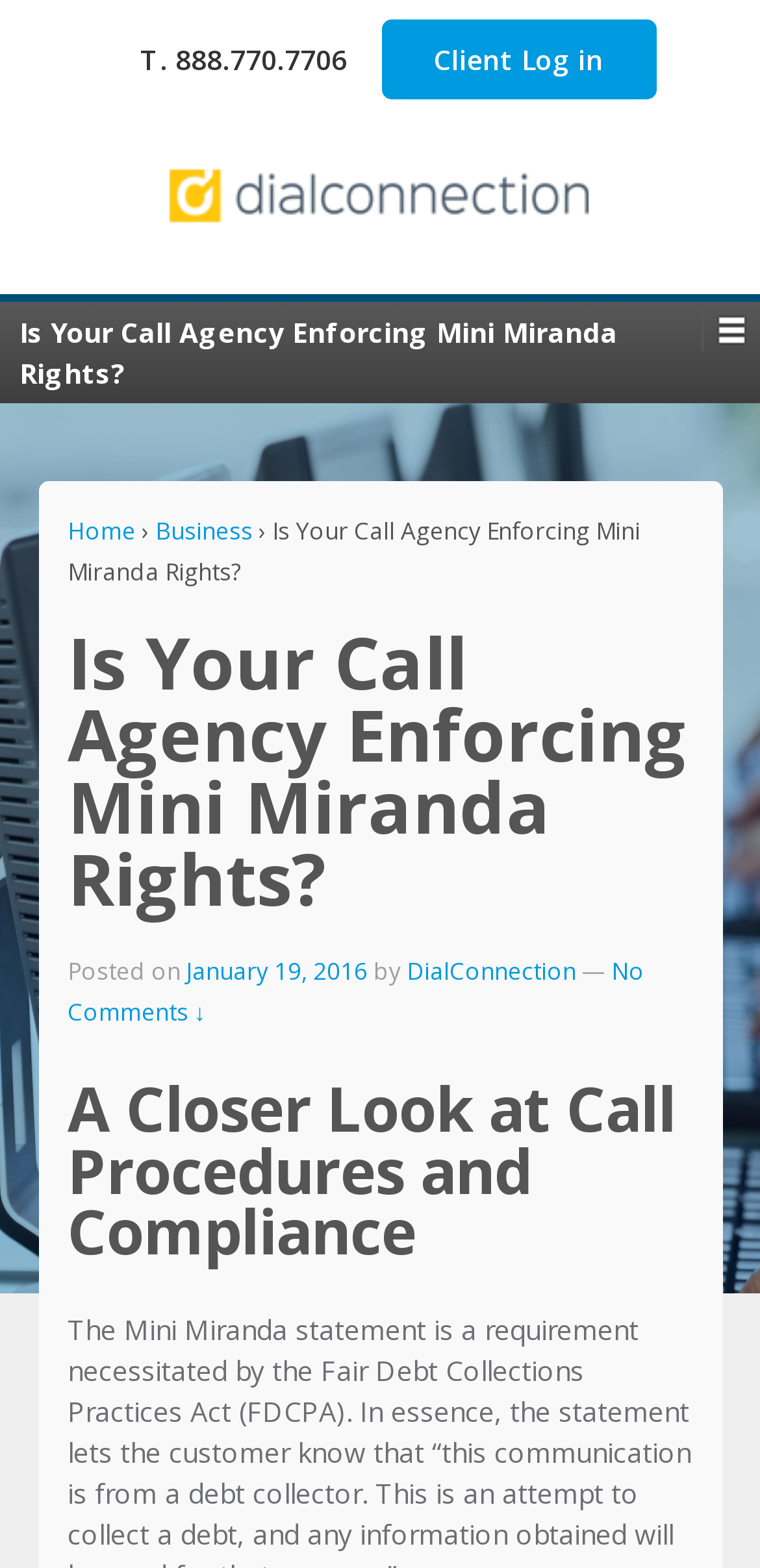Locate the bounding box coordinates of the clickable area to execute the instruction: "Go to the home page". Provide the coordinates as four float numbers between 0 and 1, represented as [left, top, right, bottom].

[0.088, 0.328, 0.178, 0.349]